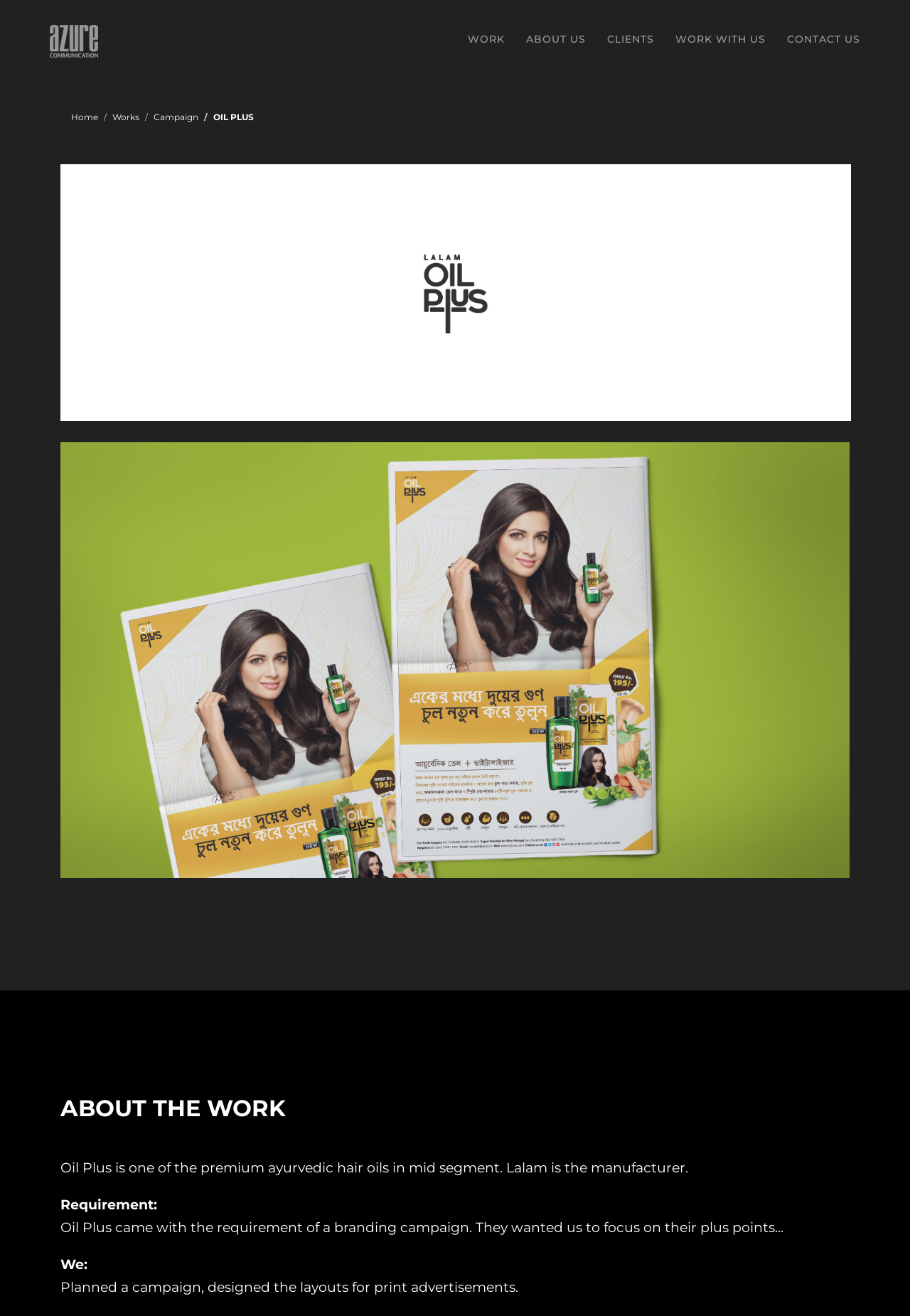How many links are there in the top navigation bar?
Please provide a full and detailed response to the question.

There are 5 links in the top navigation bar, which are 'WORK', 'ABOUT US', 'CLIENTS', 'WORK WITH US', and 'CONTACT US', and they are located at the top of the webpage with their bounding box coordinates indicating their positions.